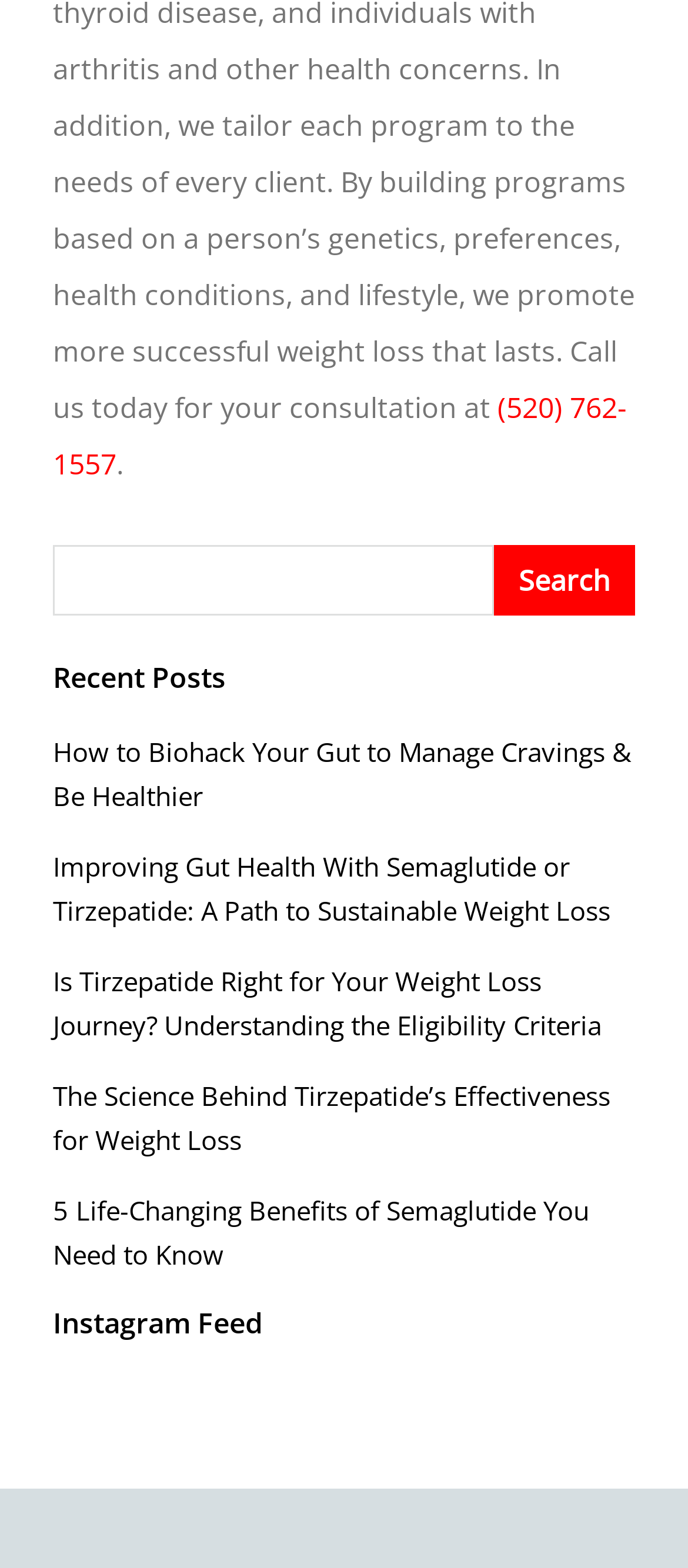What is the purpose of the search box?
Please provide a comprehensive answer based on the contents of the image.

The search box is located near the top of the webpage, accompanied by a 'Search' button. Its purpose is to allow users to search for specific content within the website.